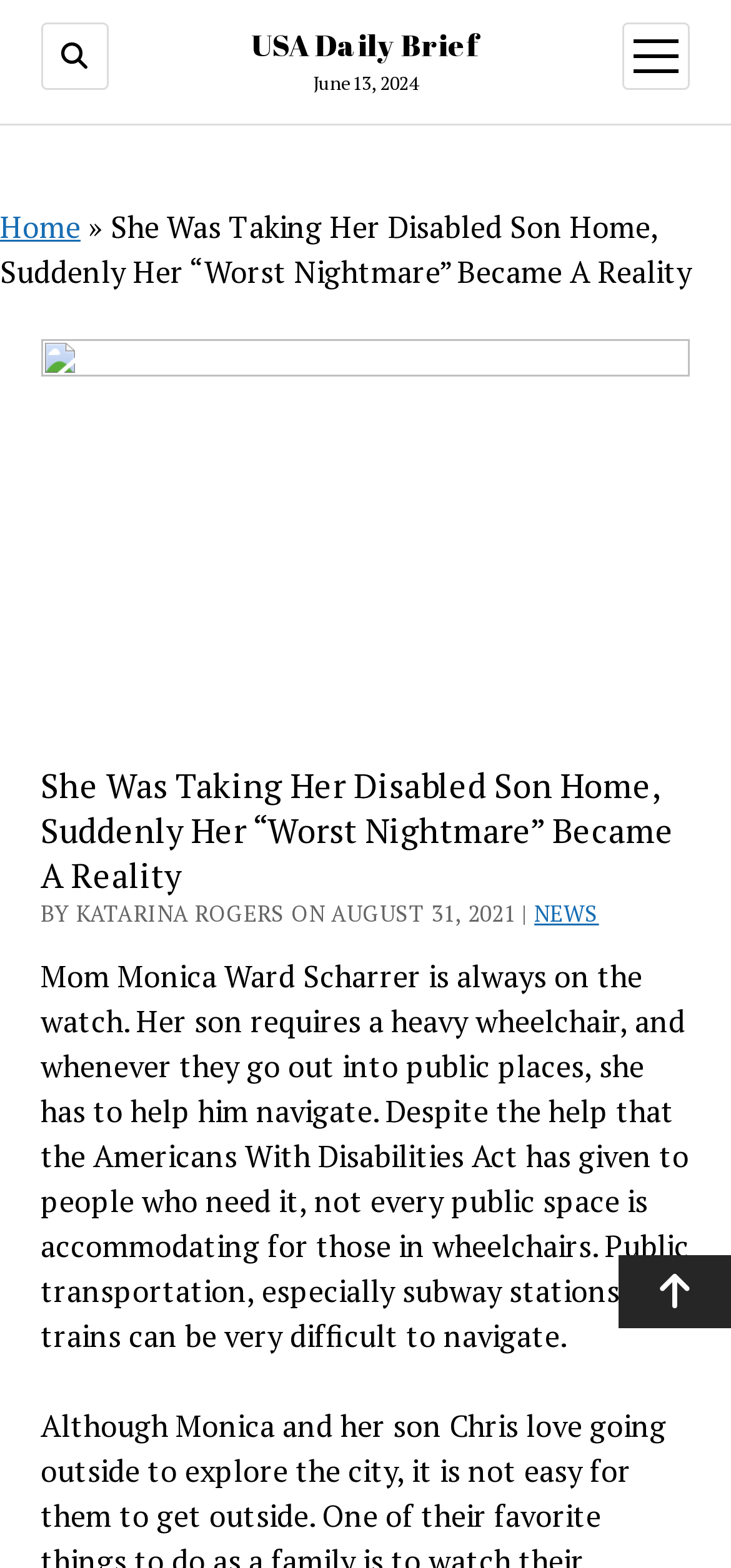Please provide a short answer using a single word or phrase for the question:
What is the category of the article?

NEWS